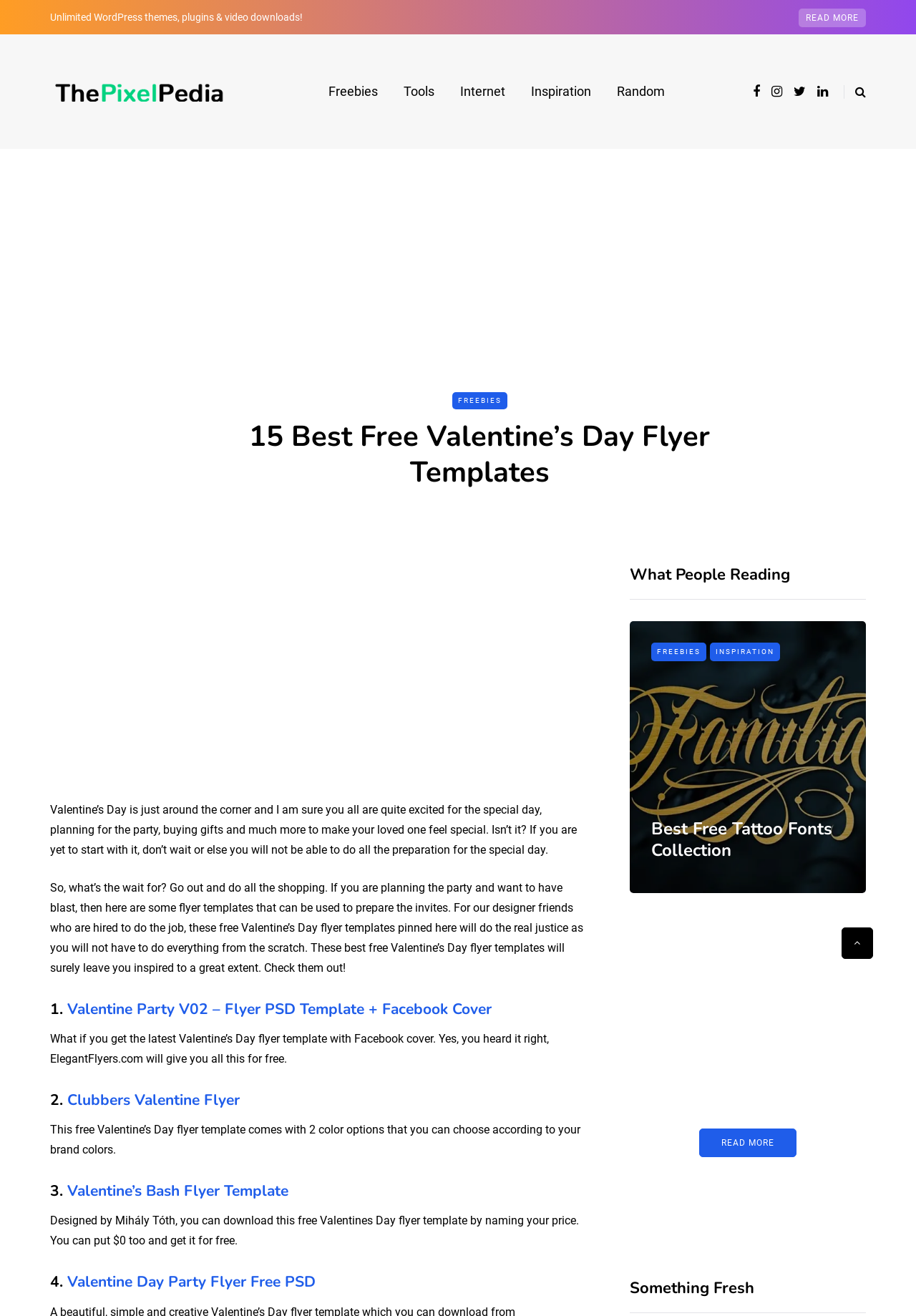Specify the bounding box coordinates of the element's region that should be clicked to achieve the following instruction: "Explore 'Freebies'". The bounding box coordinates consist of four float numbers between 0 and 1, in the format [left, top, right, bottom].

[0.344, 0.062, 0.426, 0.077]